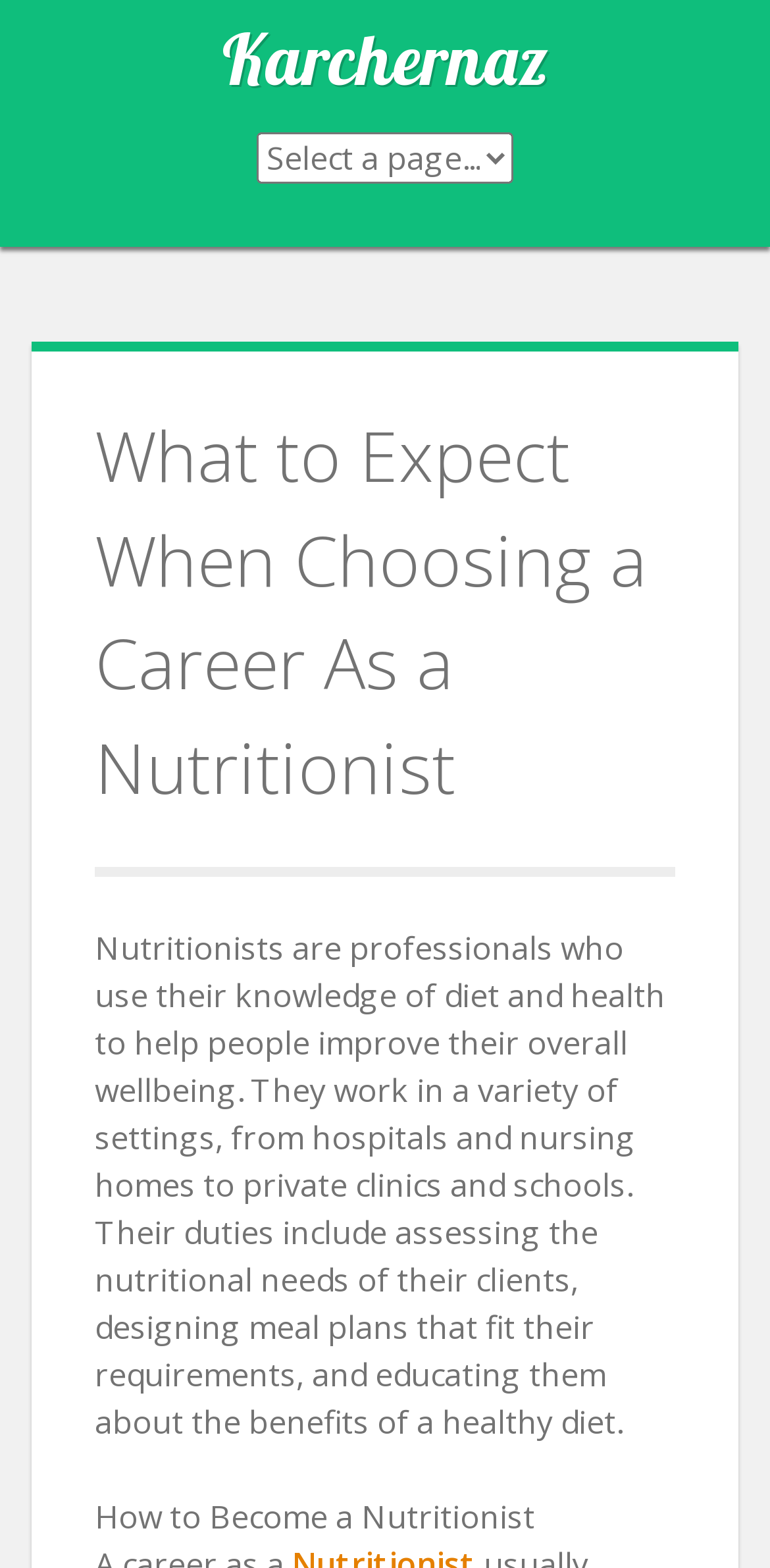Where do nutritionists work?
Using the picture, provide a one-word or short phrase answer.

Hospitals, nursing homes, private clinics, schools